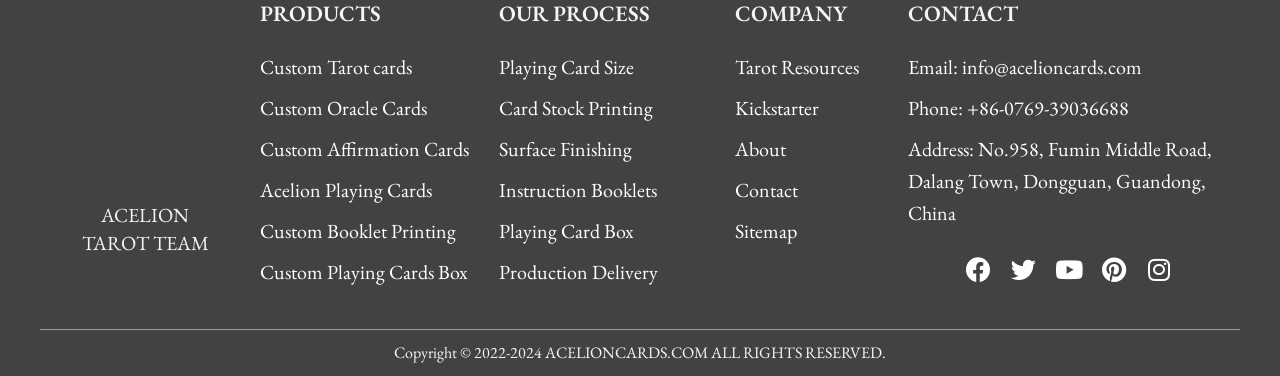Provide your answer in one word or a succinct phrase for the question: 
What is the company name of the website?

Acelion